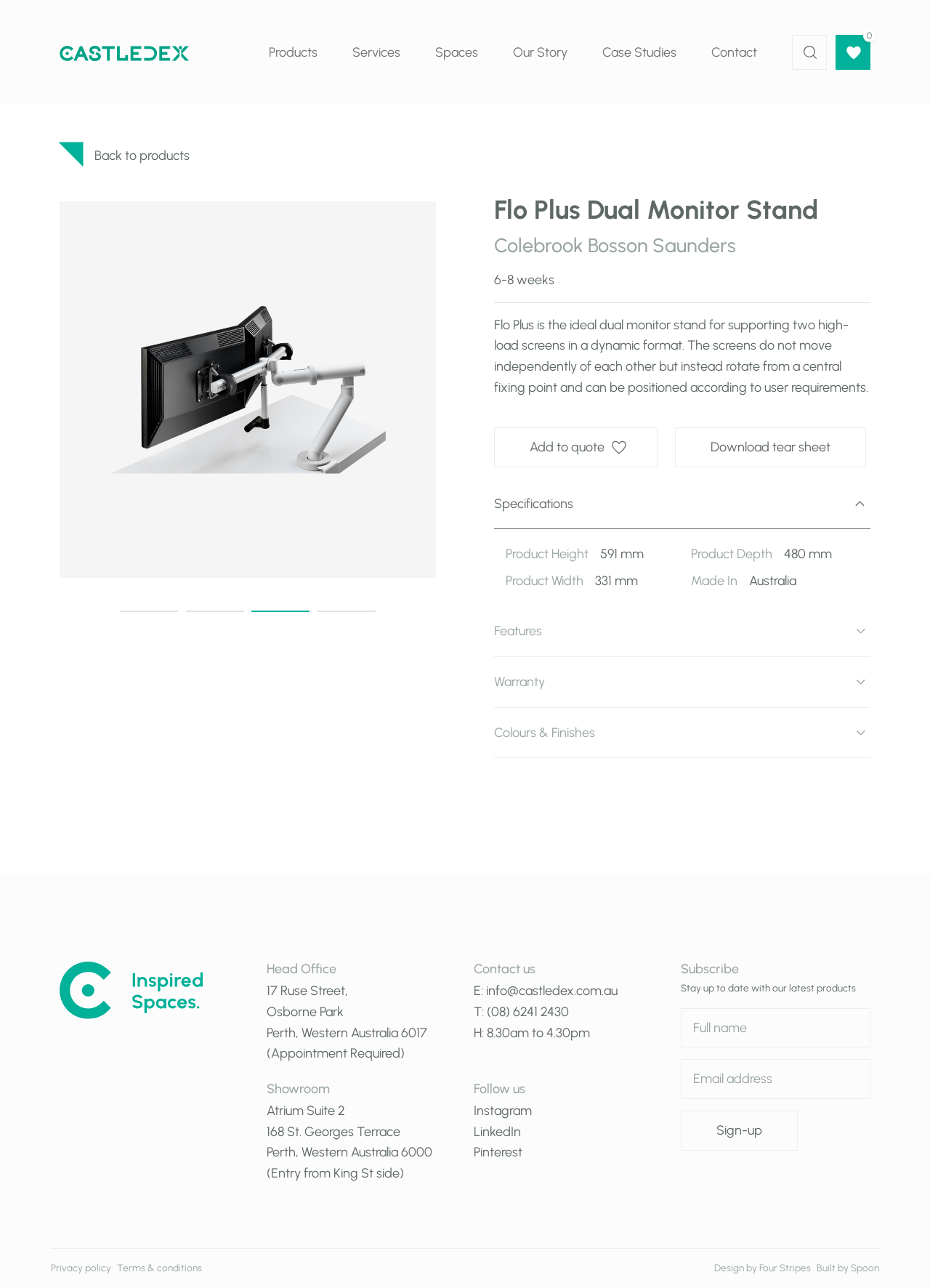Can you pinpoint the bounding box coordinates for the clickable element required for this instruction: "Visit ABOUT US page"? The coordinates should be four float numbers between 0 and 1, i.e., [left, top, right, bottom].

None